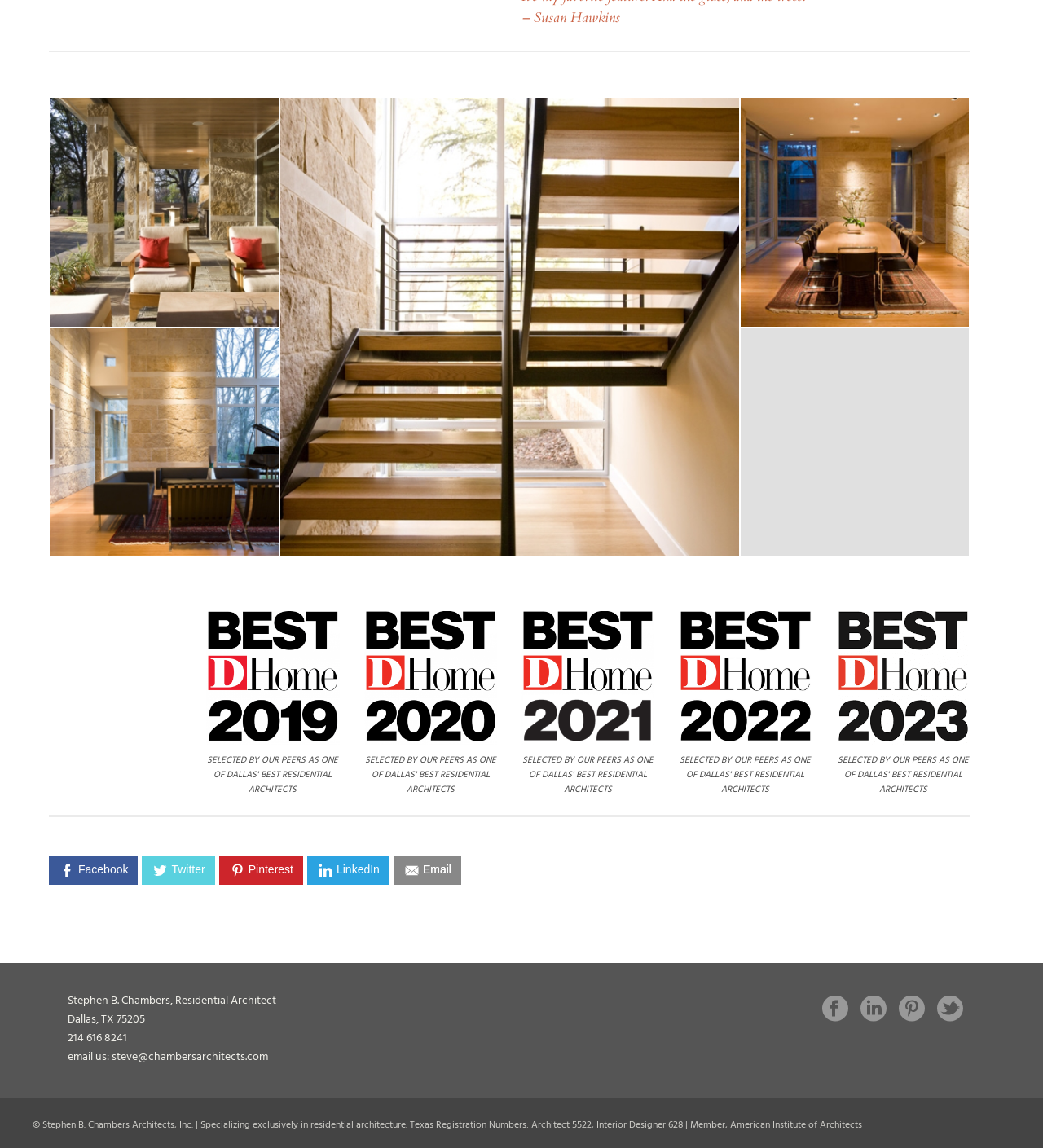Identify the bounding box coordinates for the UI element described as follows: email us: steve@chambersarchitects.com. Use the format (top-left x, top-left y, bottom-right x, bottom-right y) and ensure all values are floating point numbers between 0 and 1.

[0.065, 0.913, 0.257, 0.929]